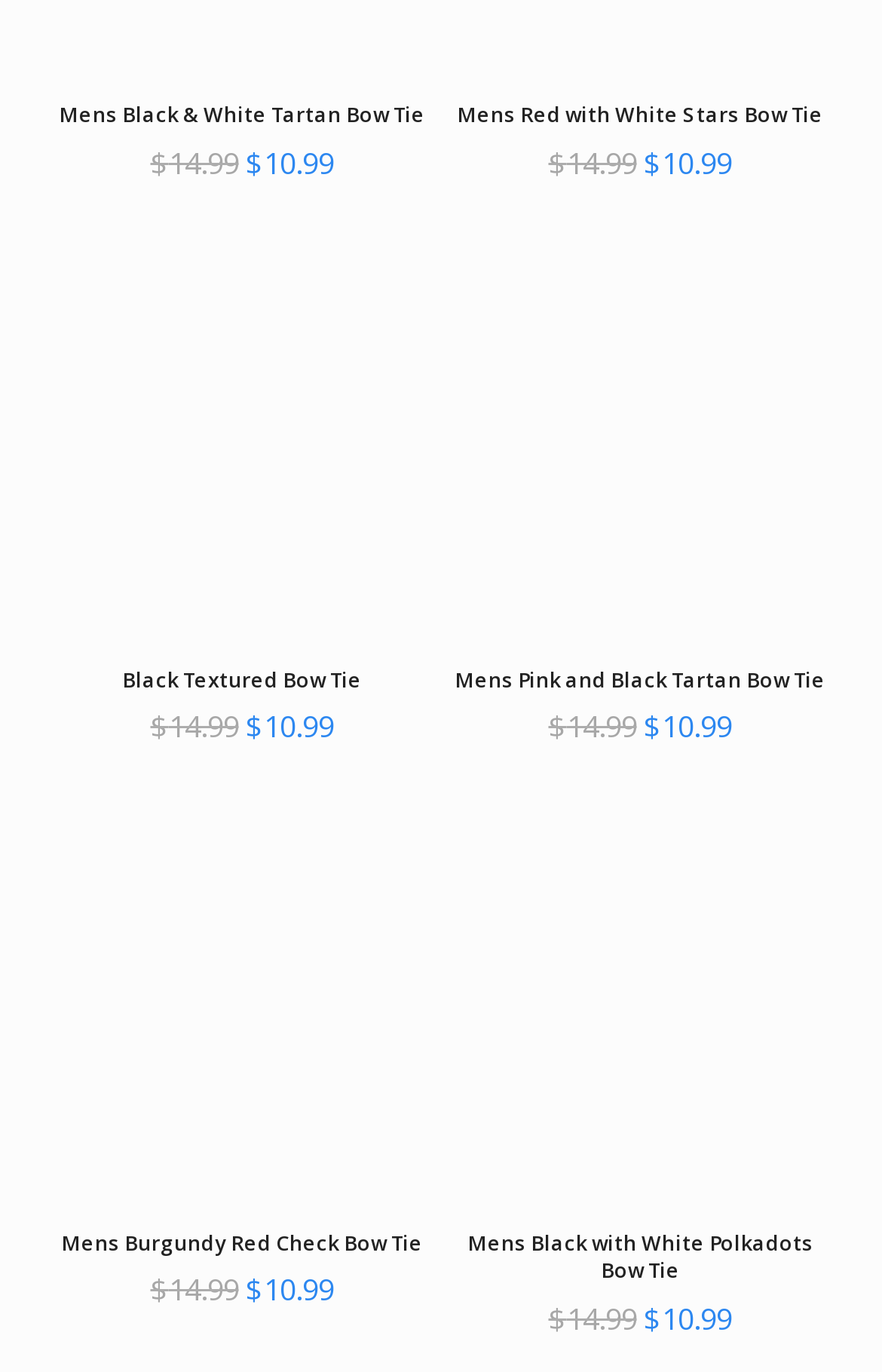Find the bounding box coordinates for the HTML element described in this sentence: "alt="Black Textured Bow Tie"". Provide the coordinates as four float numbers between 0 and 1, in the format [left, top, right, bottom].

[0.062, 0.427, 0.487, 0.457]